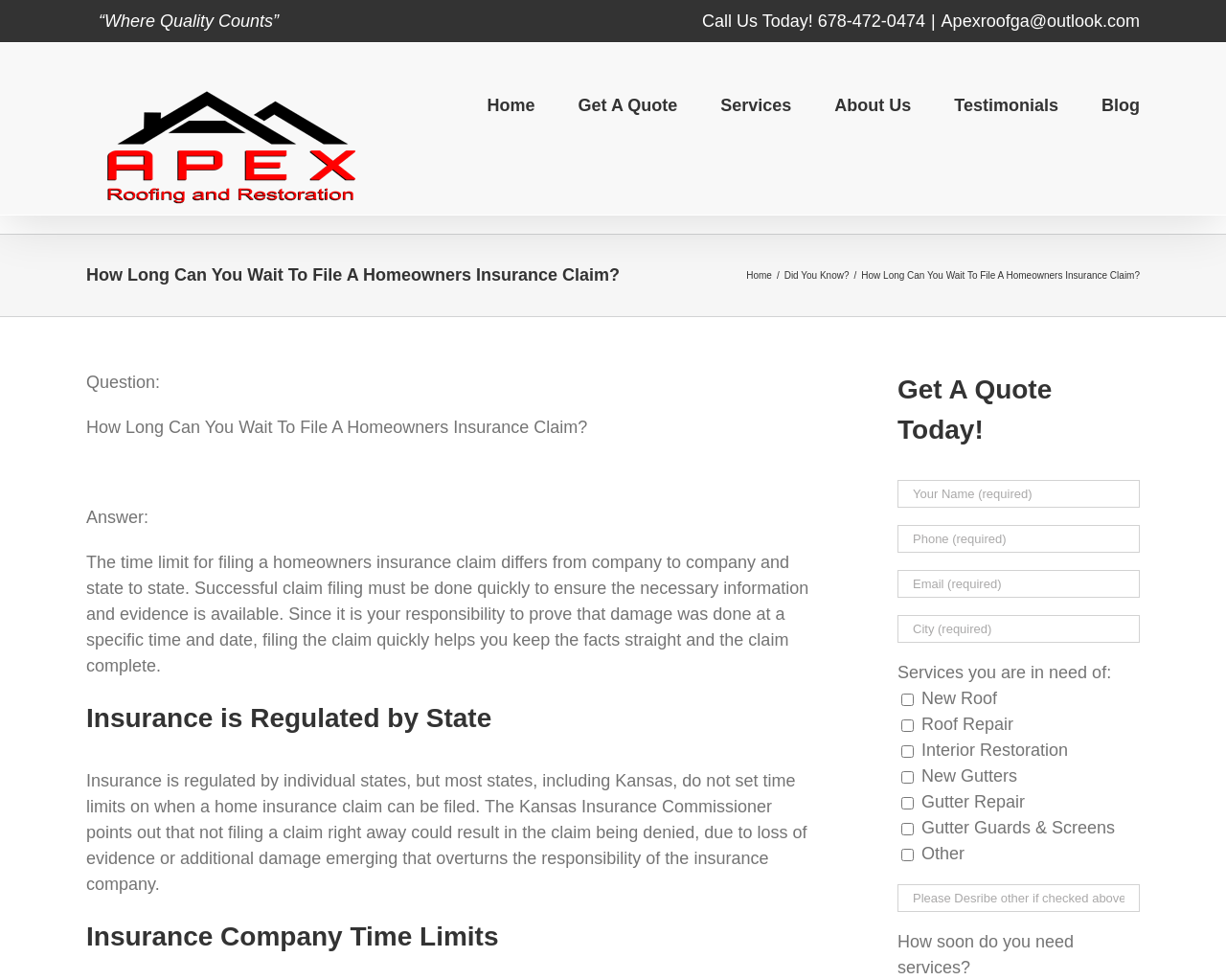What is the topic of the main article on the webpage?
Please answer the question with as much detail and depth as you can.

I inferred the topic of the main article by reading the heading 'How Long Can You Wait To File A Homeowners Insurance Claim?' and the subsequent paragraphs, which discuss the time limits for filing homeowners insurance claims.